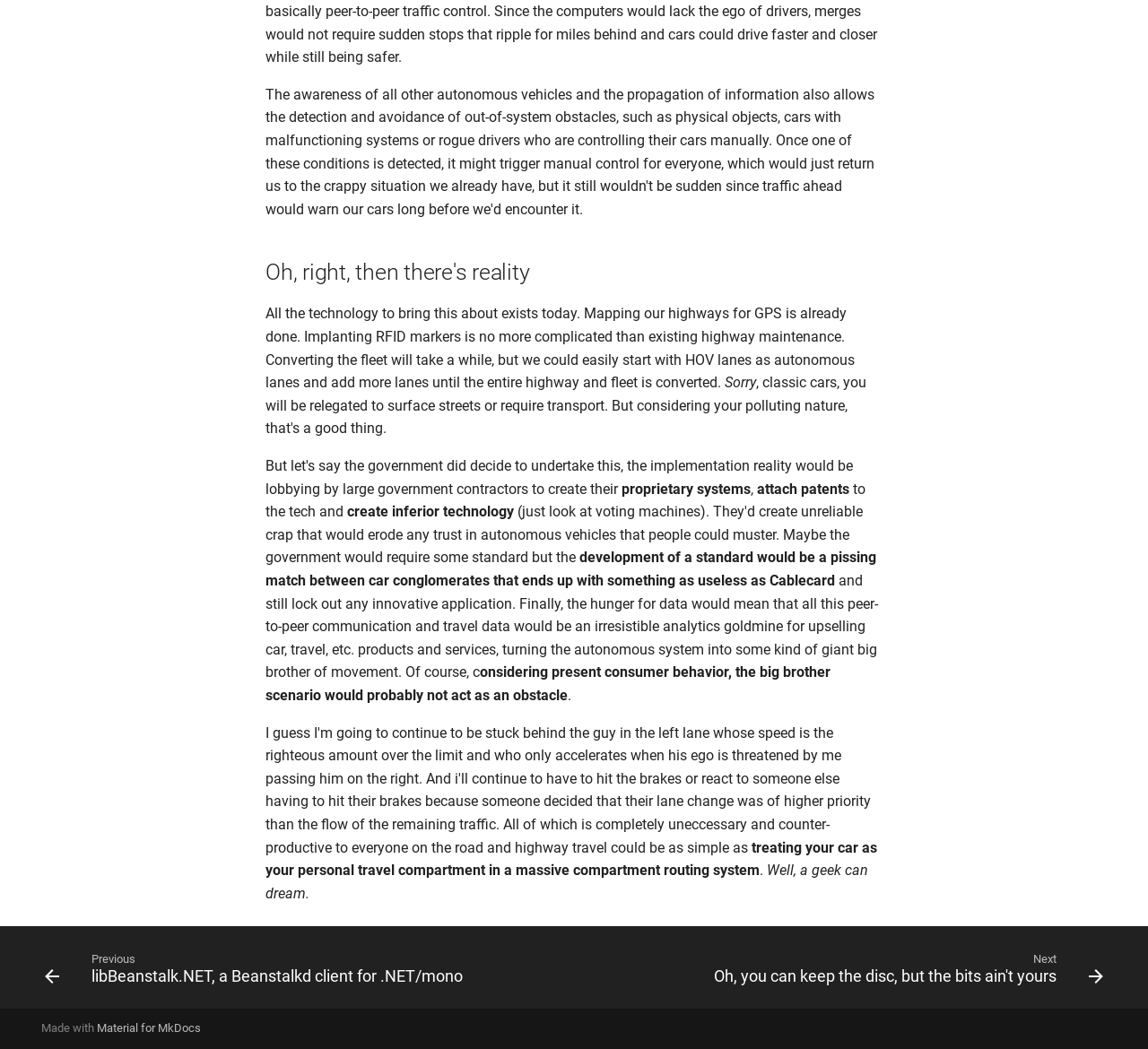Can you find the bounding box coordinates for the UI element given this description: "Material for MkDocs"? Provide the coordinates as four float numbers between 0 and 1: [left, top, right, bottom].

[0.084, 0.974, 0.175, 0.987]